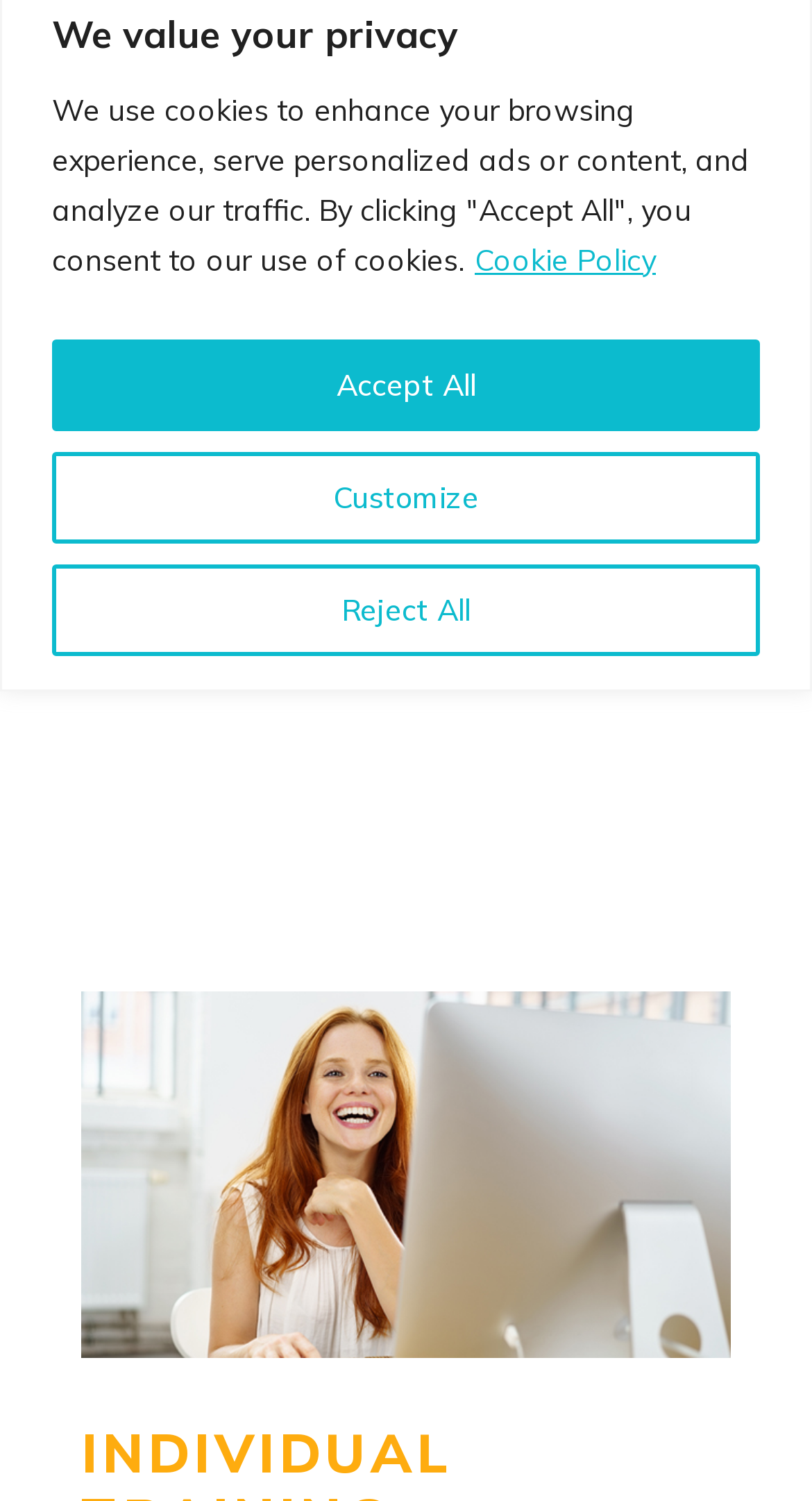Determine the bounding box for the described UI element: "LearnCube".

[0.308, 0.068, 0.485, 0.093]